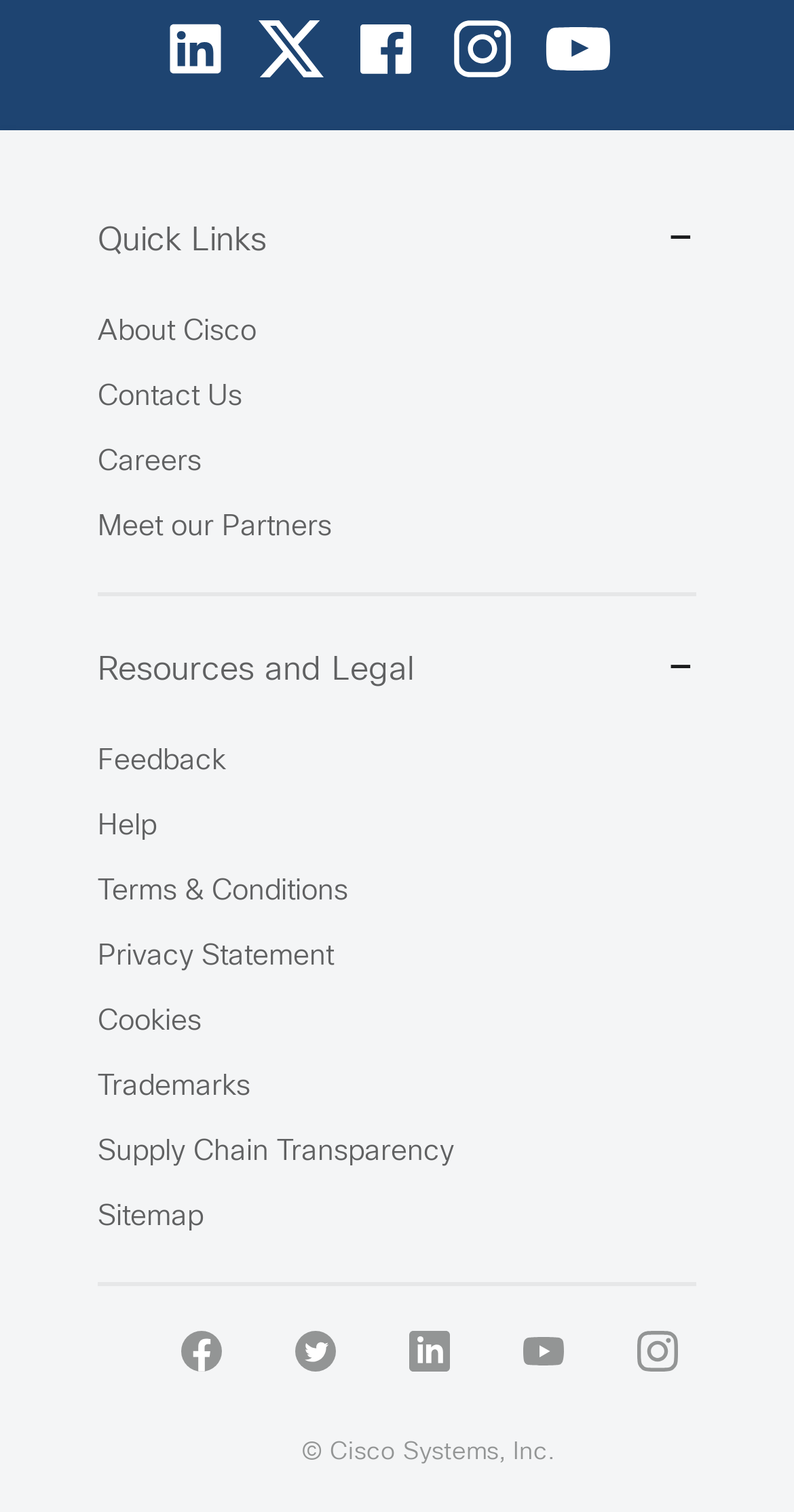What is the first link in the 'Quick Links' section?
Refer to the screenshot and answer in one word or phrase.

About Cisco